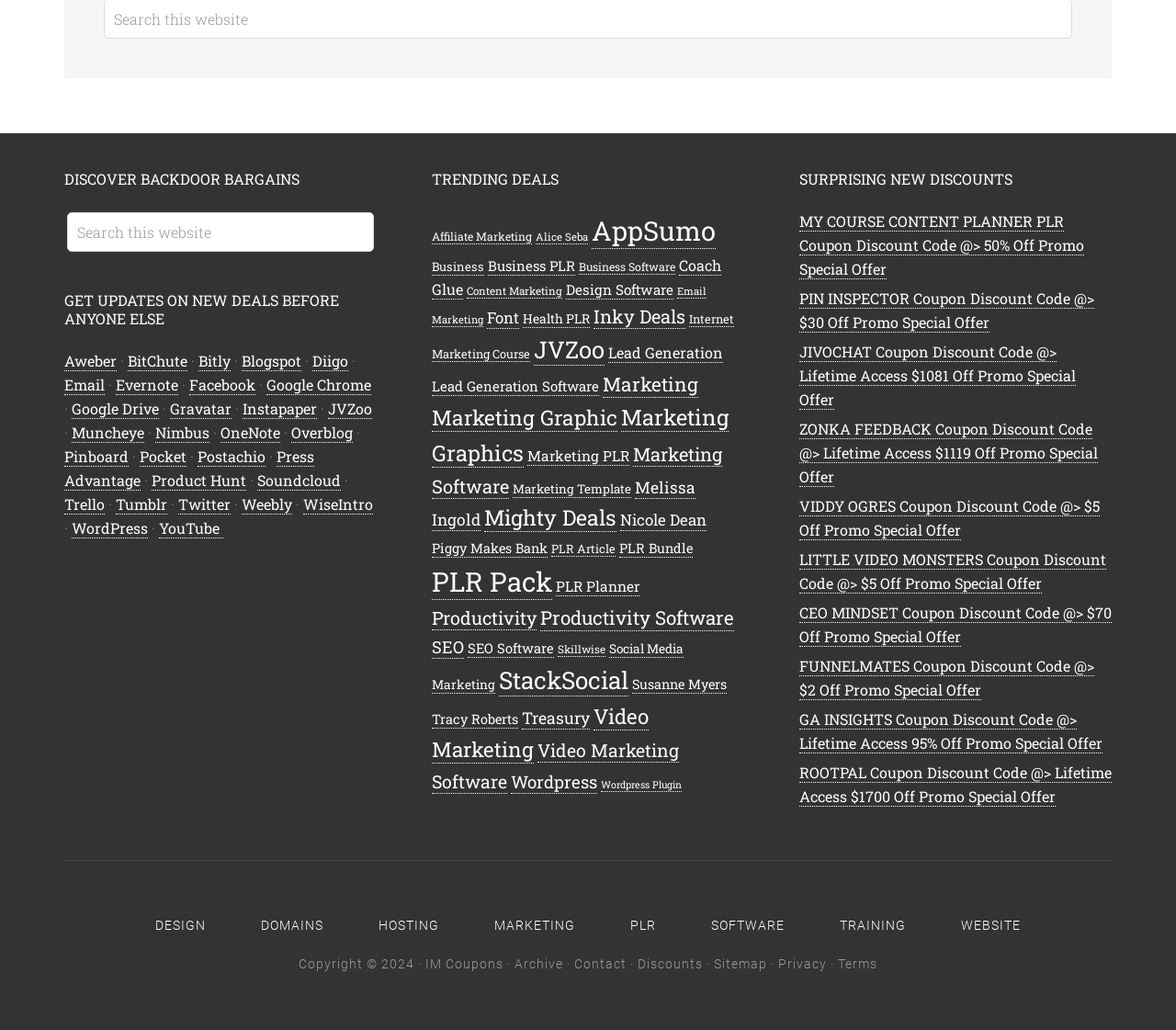What is the main purpose of this website?
From the image, respond using a single word or phrase.

Discover backdoor bargains